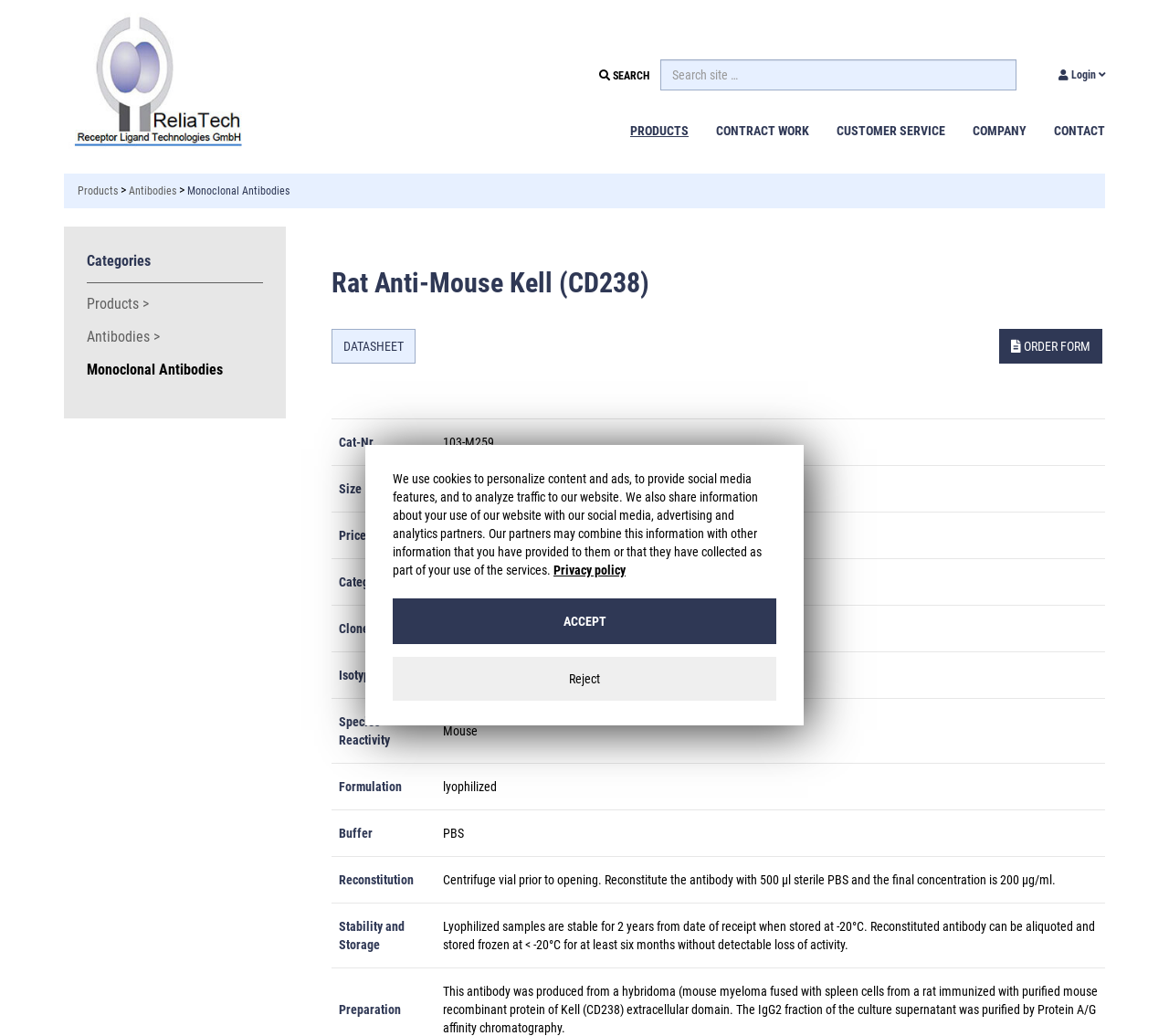Identify the bounding box for the given UI element using the description provided. Coordinates should be in the format (top-left x, top-left y, bottom-right x, bottom-right y) and must be between 0 and 1. Here is the description: Customer Service

[0.704, 0.102, 0.82, 0.15]